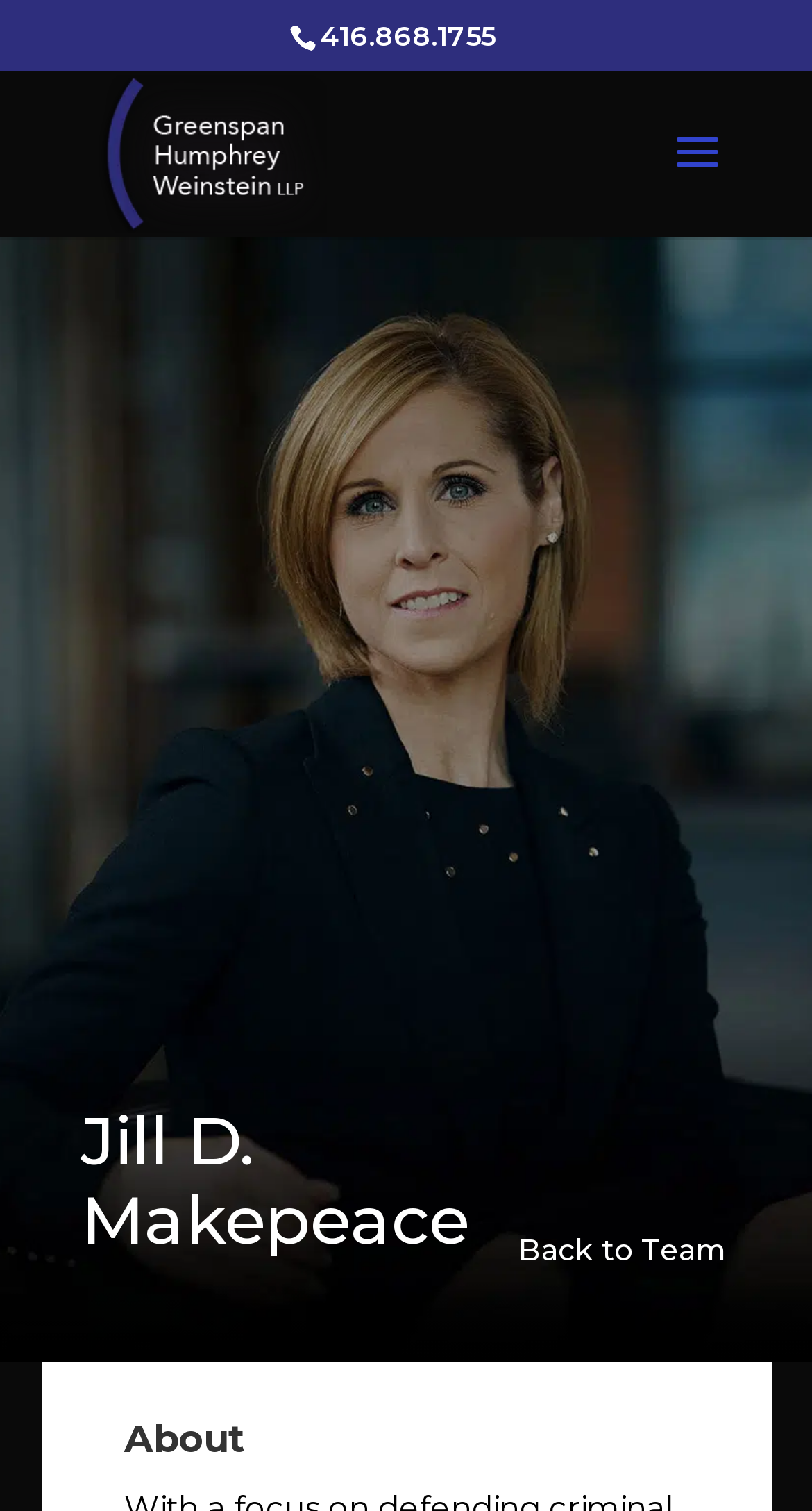Using floating point numbers between 0 and 1, provide the bounding box coordinates in the format (top-left x, top-left y, bottom-right x, bottom-right y). Locate the UI element described here: Back to Team

[0.638, 0.815, 0.892, 0.84]